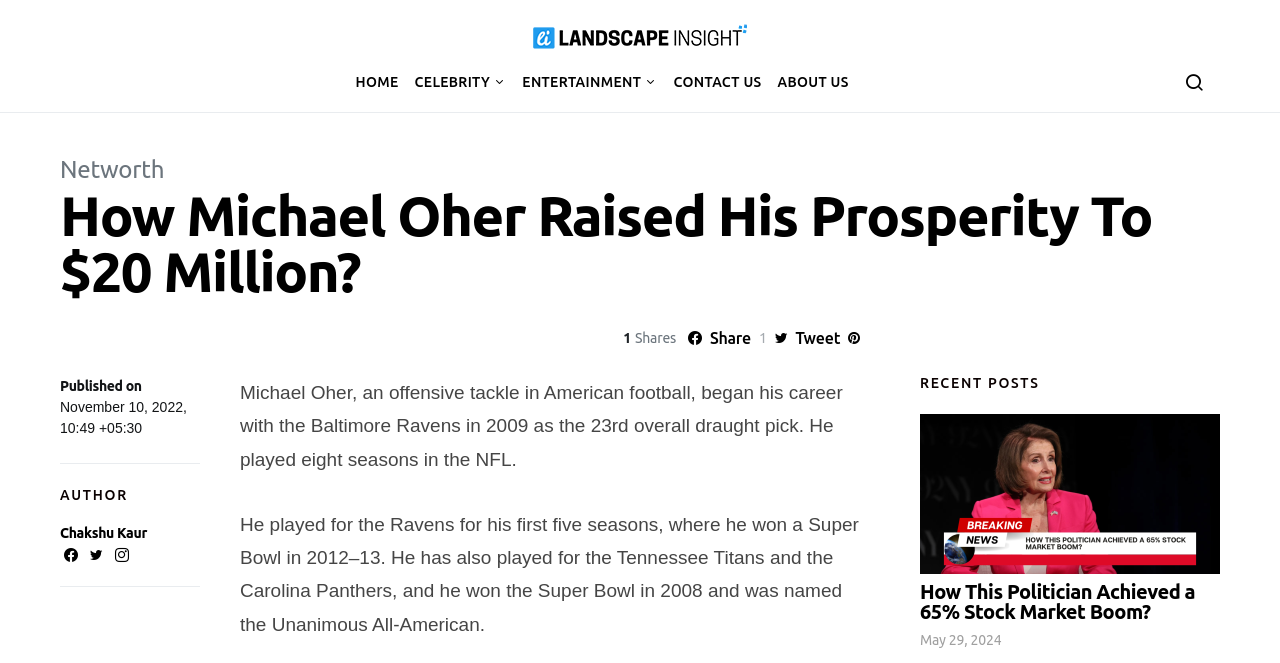Find the bounding box coordinates of the clickable region needed to perform the following instruction: "Read the recent post 'How This Politician Achieved a 65% Stock Market Boom?'". The coordinates should be provided as four float numbers between 0 and 1, i.e., [left, top, right, bottom].

[0.719, 0.624, 0.953, 0.866]